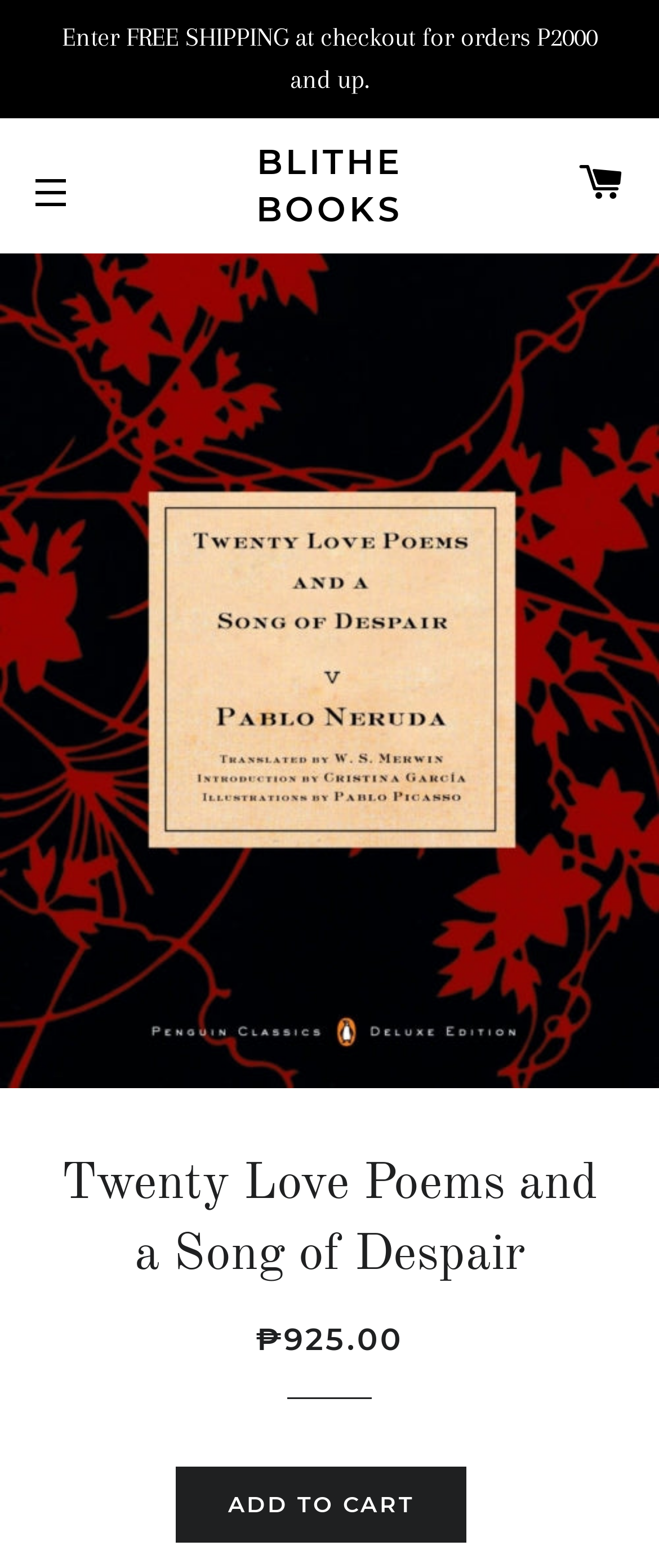Respond with a single word or phrase to the following question: What is the minimum order amount for free shipping?

P2000